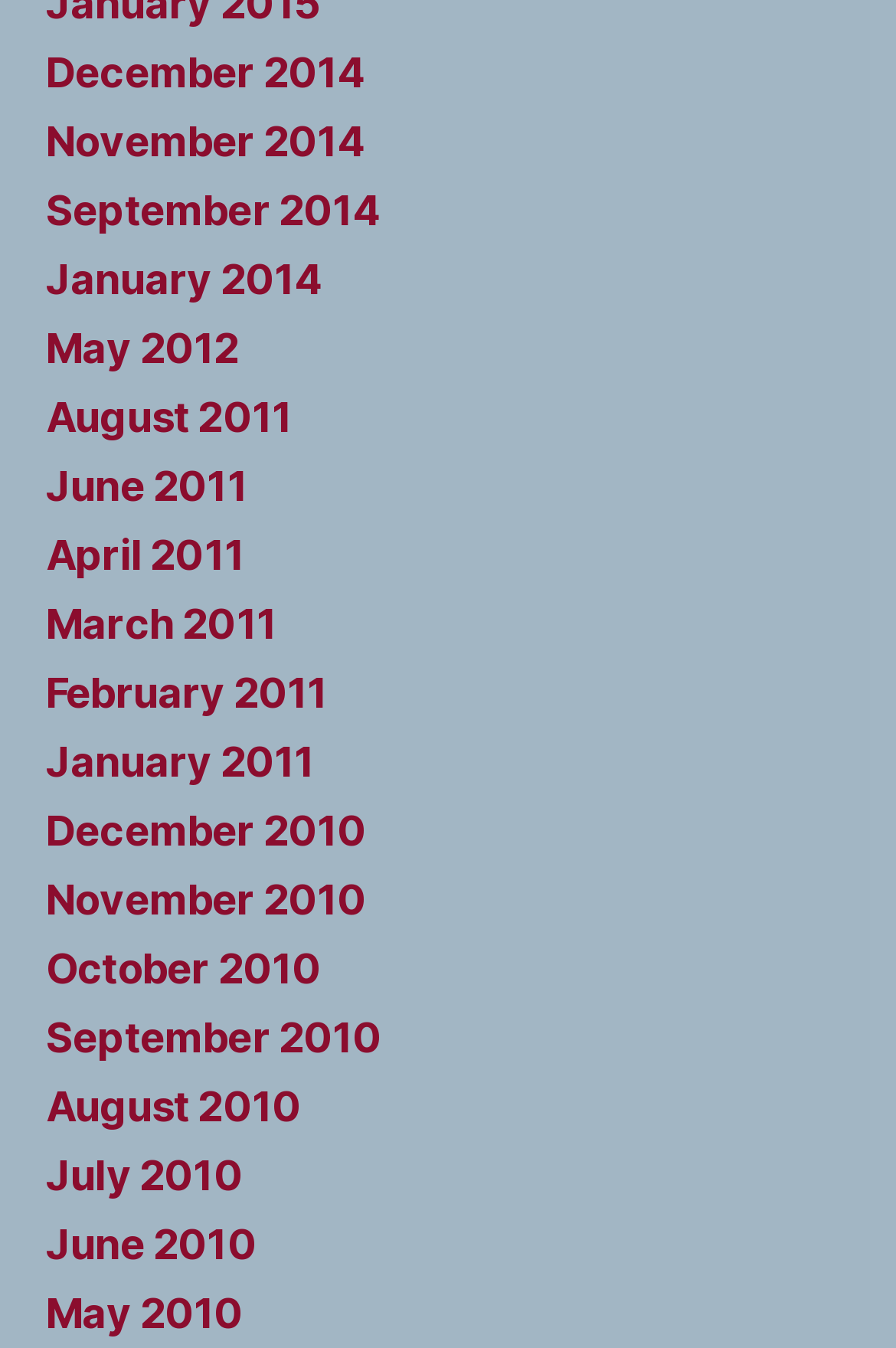Identify the bounding box coordinates for the region to click in order to carry out this instruction: "view May 2012". Provide the coordinates using four float numbers between 0 and 1, formatted as [left, top, right, bottom].

[0.051, 0.24, 0.266, 0.276]